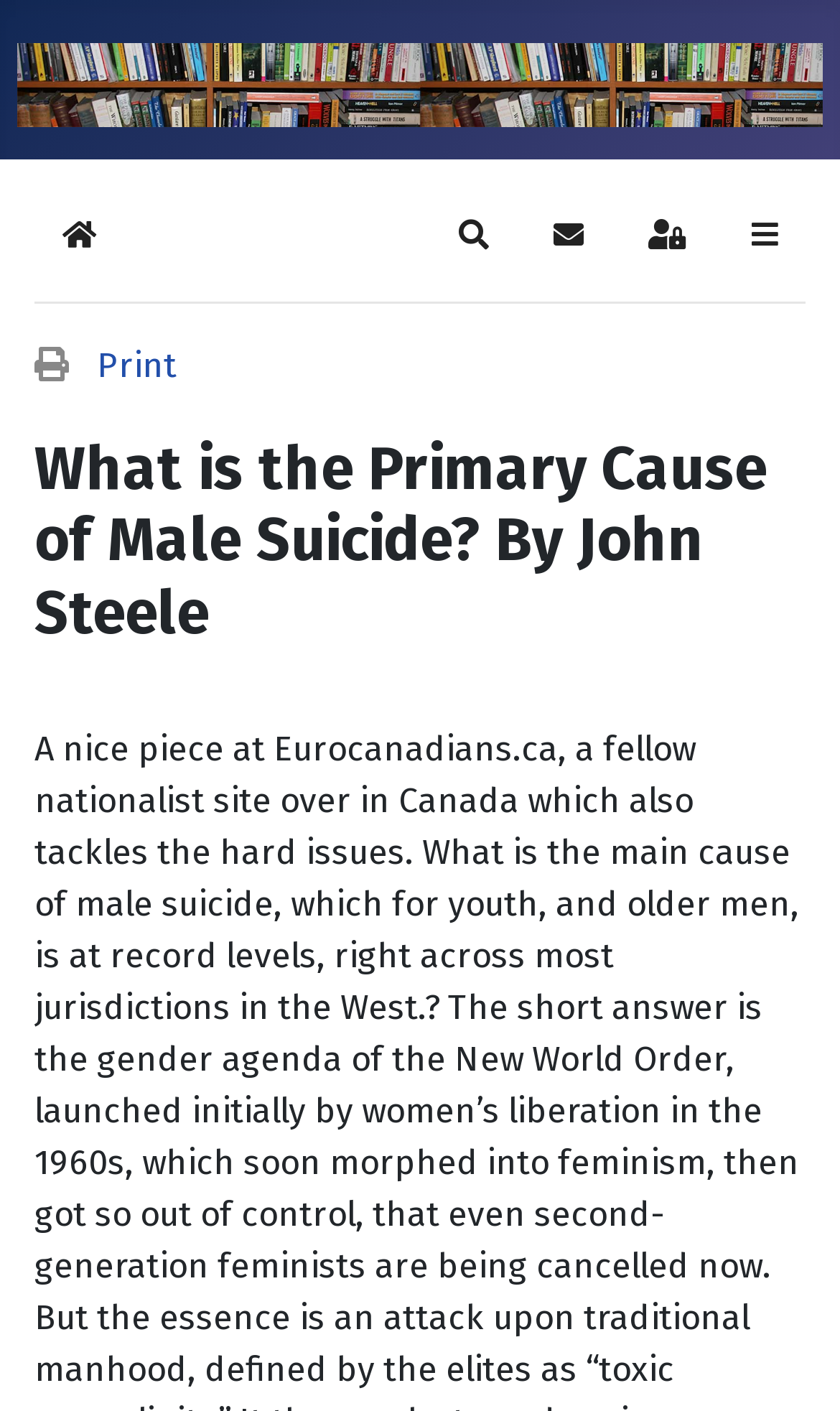Please identify the primary heading of the webpage and give its text content.

What is the Primary Cause of Male Suicide? By John Steele